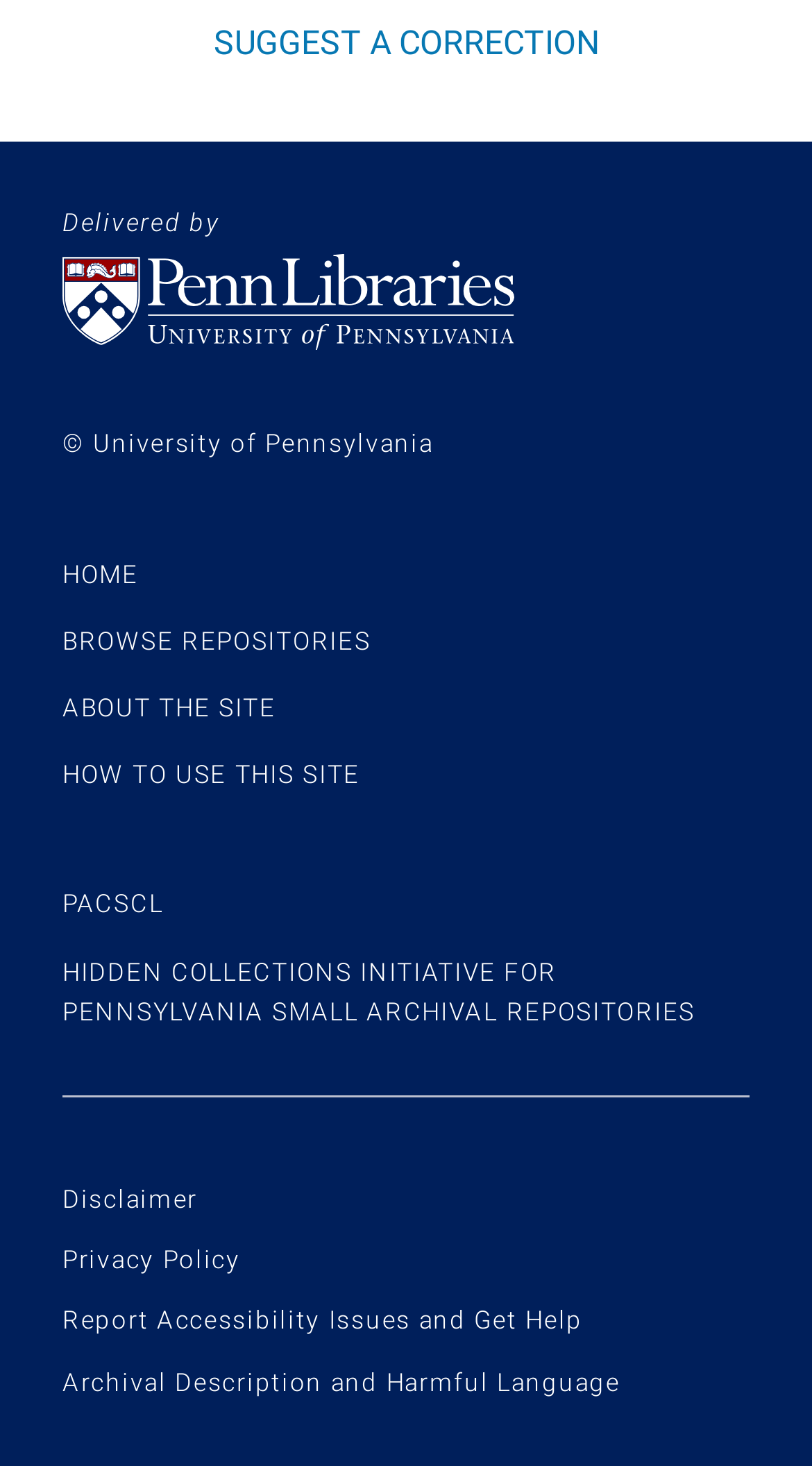What is the name of the repository?
Refer to the image and provide a detailed answer to the question.

I found the answer by looking at the heading 'PACSCL' and the link 'PACSCL' which suggests that it is the name of the repository.